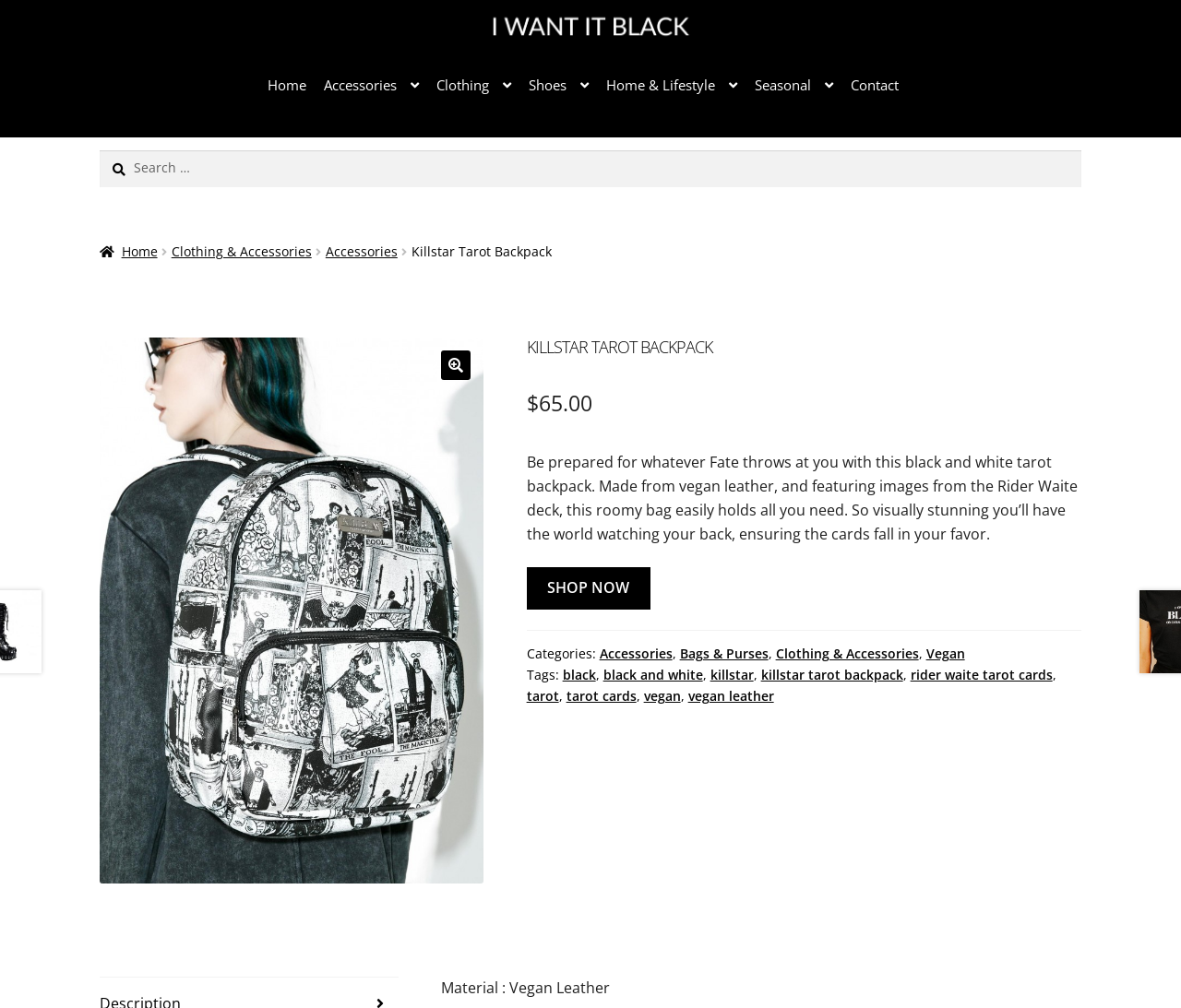Can you pinpoint the bounding box coordinates for the clickable element required for this instruction: "Explore Accessories category"? The coordinates should be four float numbers between 0 and 1, i.e., [left, top, right, bottom].

[0.508, 0.64, 0.569, 0.657]